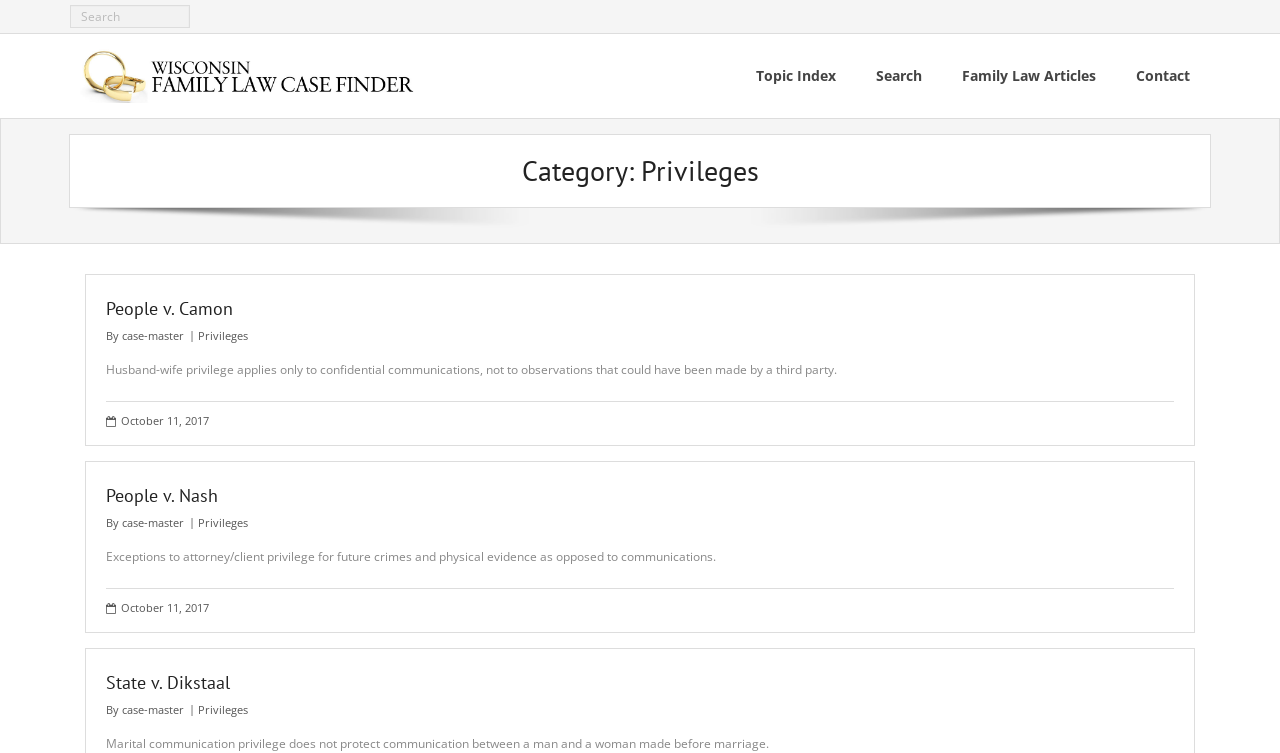What is the date of the cases listed?
Provide a short answer using one word or a brief phrase based on the image.

October 11, 2017